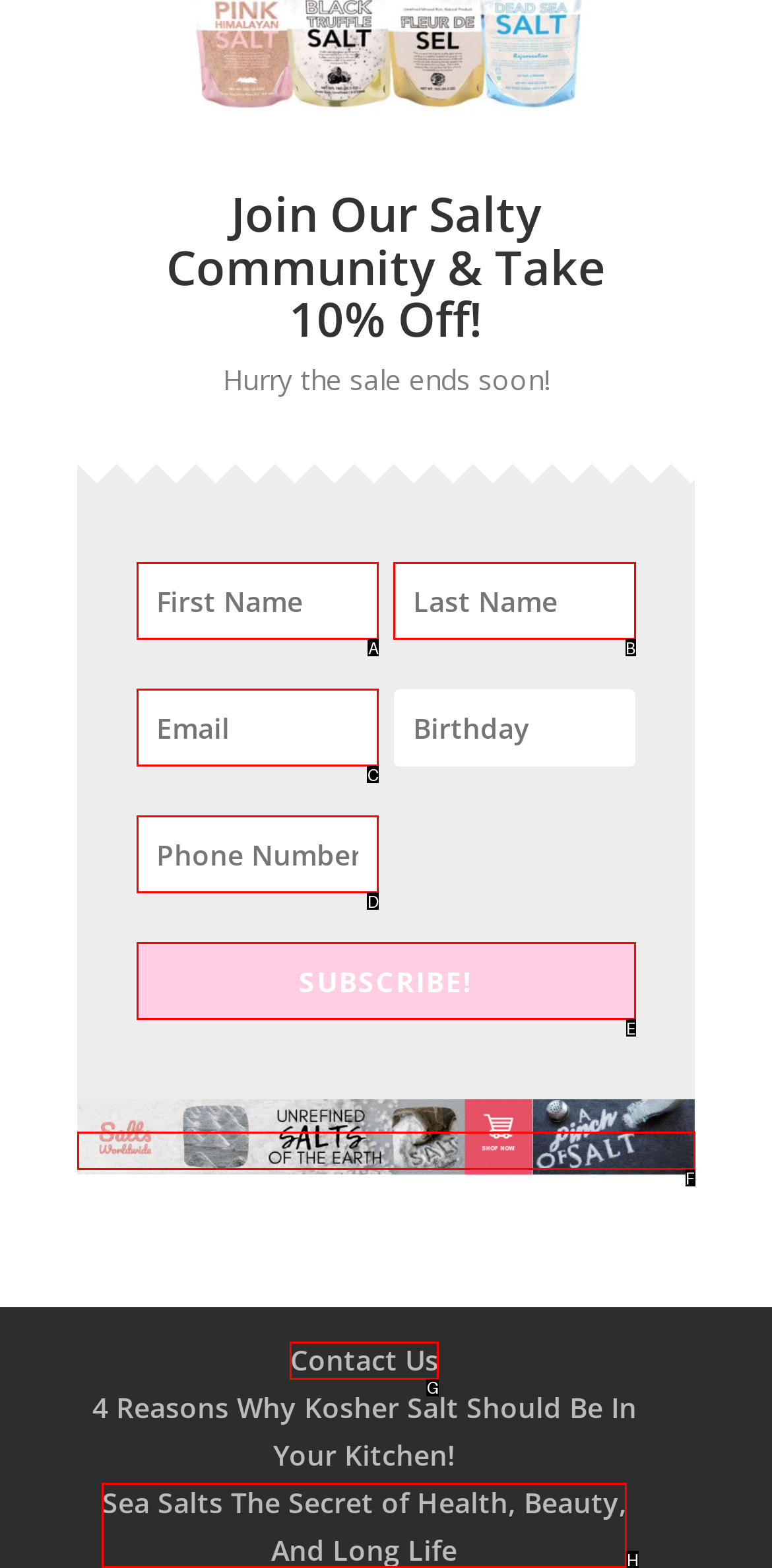Which UI element corresponds to this description: placeholder="Email"
Reply with the letter of the correct option.

C